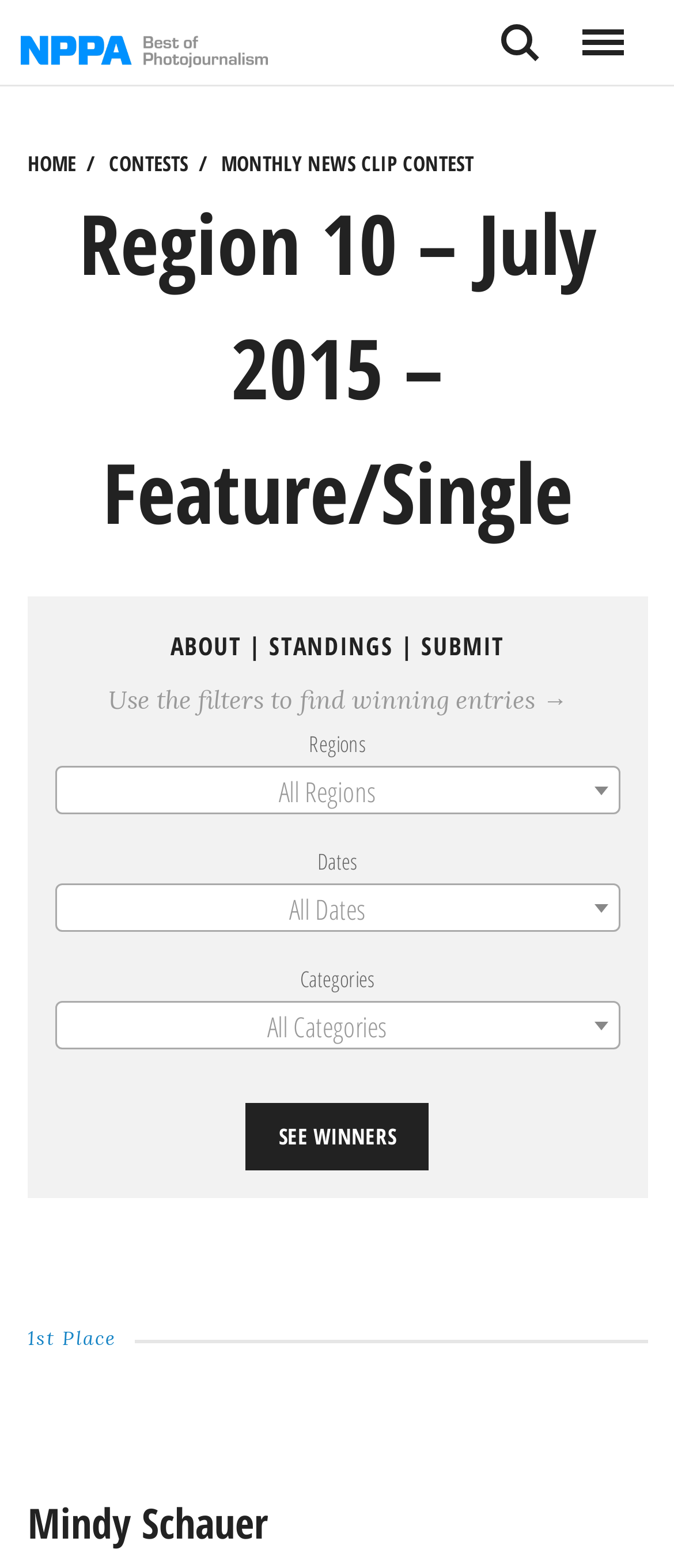Please identify the coordinates of the bounding box for the clickable region that will accomplish this instruction: "Go to the HOME page".

[0.04, 0.095, 0.112, 0.113]